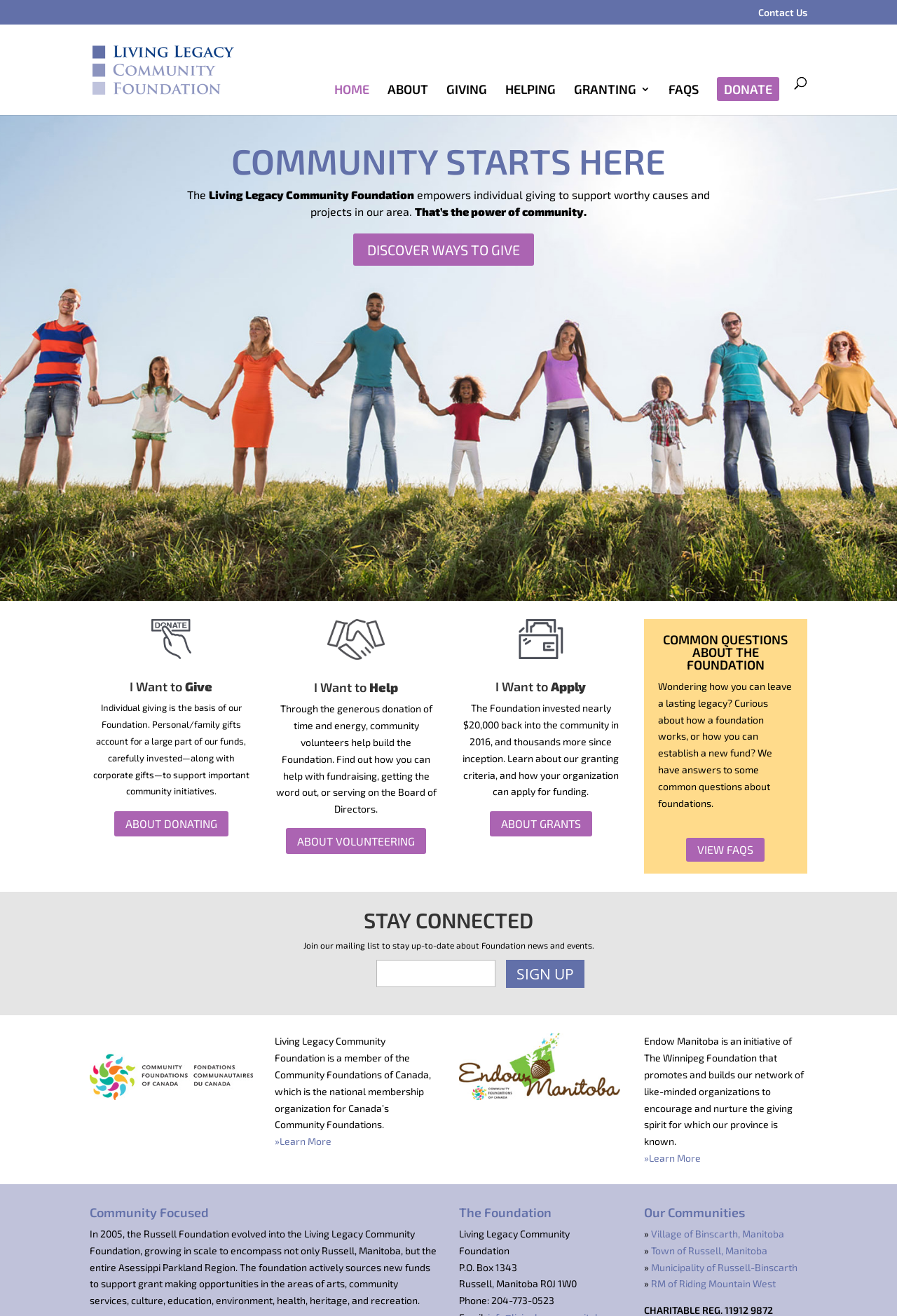Describe every aspect of the webpage comprehensively.

The webpage is about the Living Legacy Community Foundation, a non-profit organization that supports community development in the Asessippi Parkland Region of Manitoba, Canada. 

At the top of the page, there is a navigation menu with links to different sections of the website, including "HOME", "ABOUT", "GIVING", "HELPING", "GRANTING", "FAQS", and "DONATE". 

Below the navigation menu, there is a search bar where users can search for specific content on the website. 

The main content of the page is divided into several sections. The first section has a heading "COMMUNITY STARTS HERE" and introduces the foundation's mission to empower individual giving to support worthy causes and projects in the area. 

The next section is divided into three columns, each with a heading: "I Want to Give", "I Want to Help", and "I Want to Apply". Each column provides information about how individuals can get involved with the foundation, including donating, volunteering, and applying for grants. 

Below this section, there is a heading "COMMON QUESTIONS ABOUT THE FOUNDATION" with a link to view FAQs. 

The next section has a heading "STAY CONNECTED" and invites users to join the foundation's mailing list to stay up-to-date about news and events. 

The page also features several links to external organizations, including the Community Foundations of Canada and Endow Manitoba. 

At the bottom of the page, there are three columns with headings "Community Focused", "The Foundation", and "Our Communities". These sections provide more information about the foundation's history, mission, and the communities it serves.